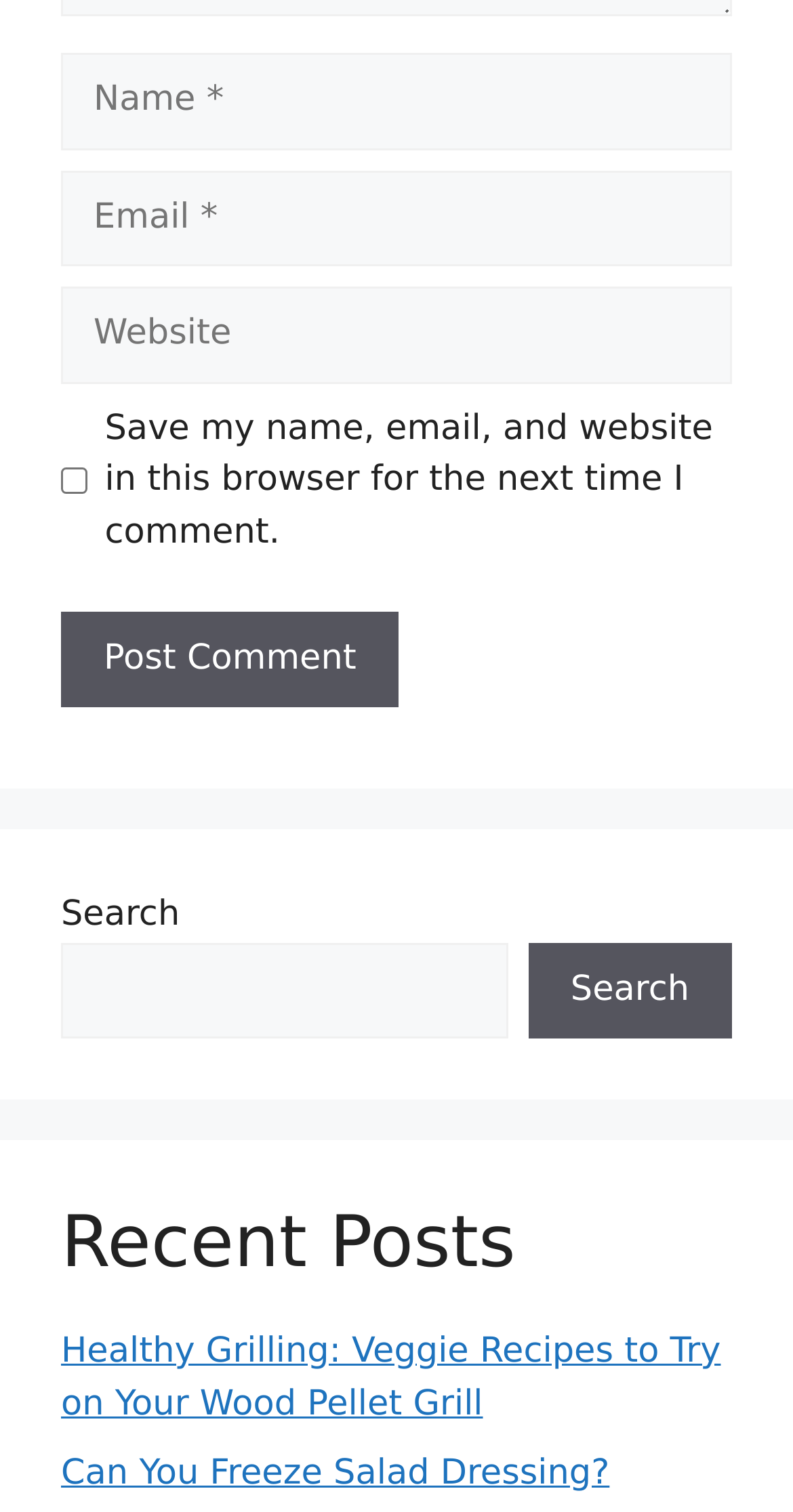Provide the bounding box coordinates of the HTML element this sentence describes: "parent_node: Comment name="email" placeholder="Email *"". The bounding box coordinates consist of four float numbers between 0 and 1, i.e., [left, top, right, bottom].

[0.077, 0.112, 0.923, 0.176]